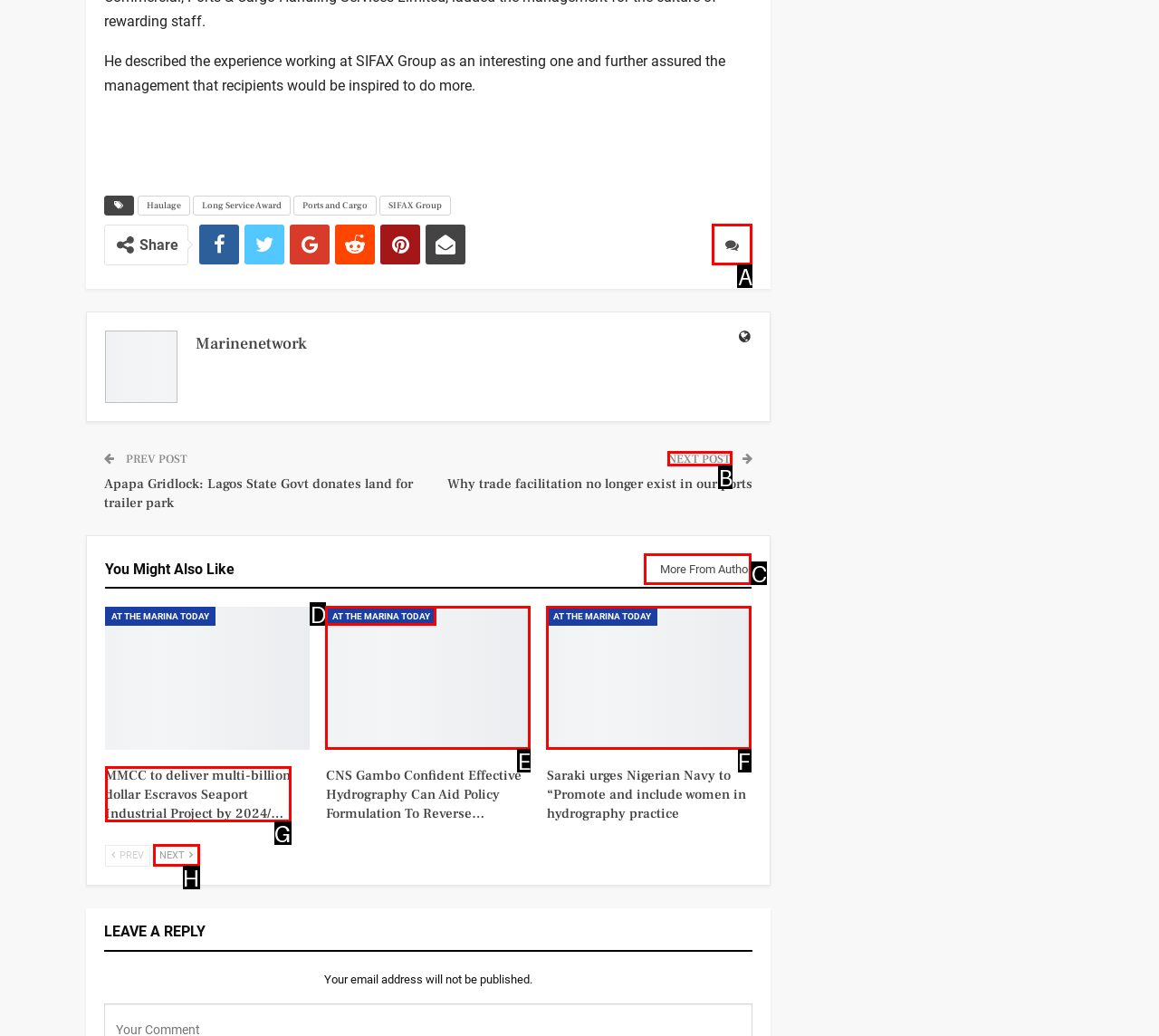Determine which UI element you should click to perform the task: Click on the HOME link
Provide the letter of the correct option from the given choices directly.

None